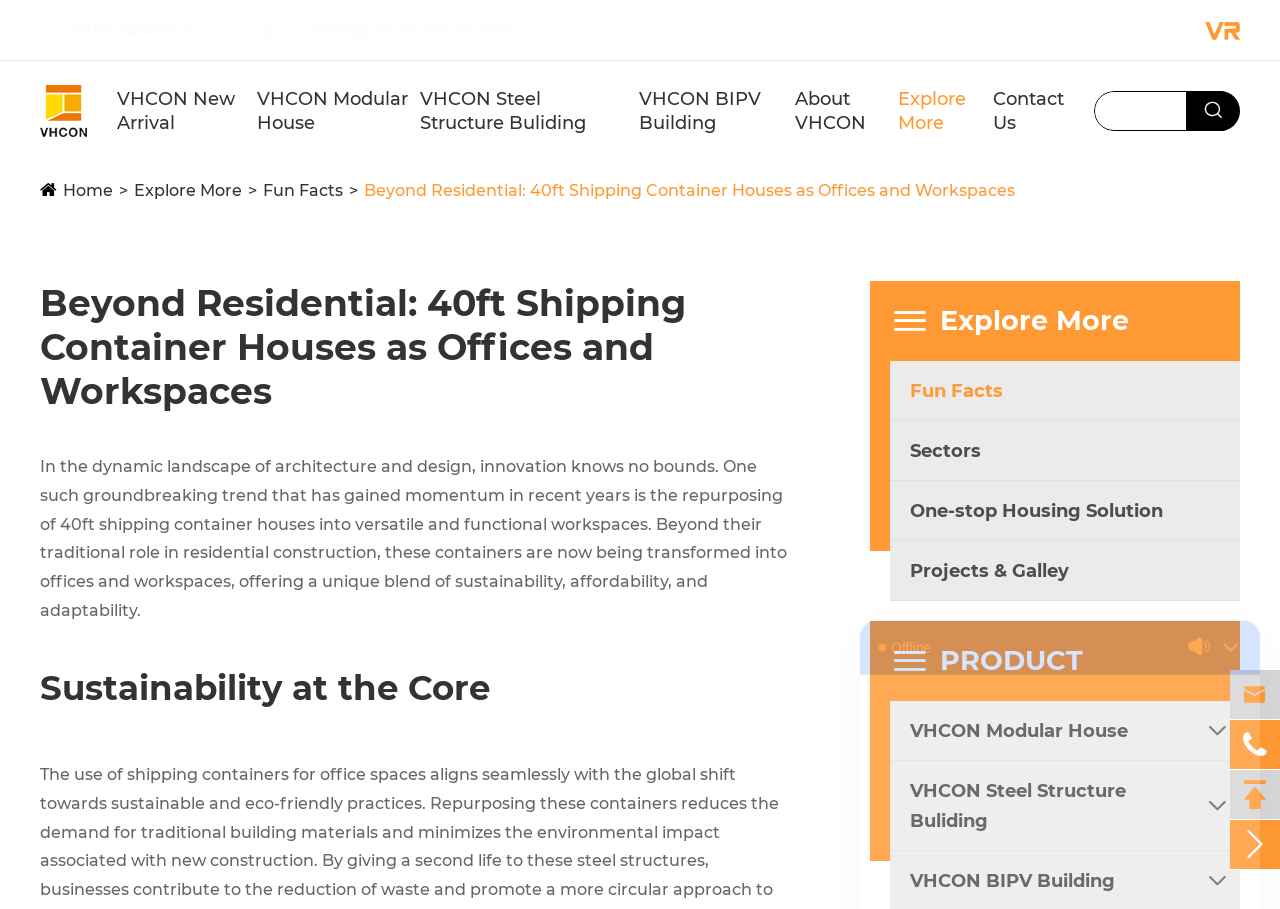Please locate the UI element described by "Projects & Galley" and provide its bounding box coordinates.

[0.711, 0.612, 0.835, 0.645]